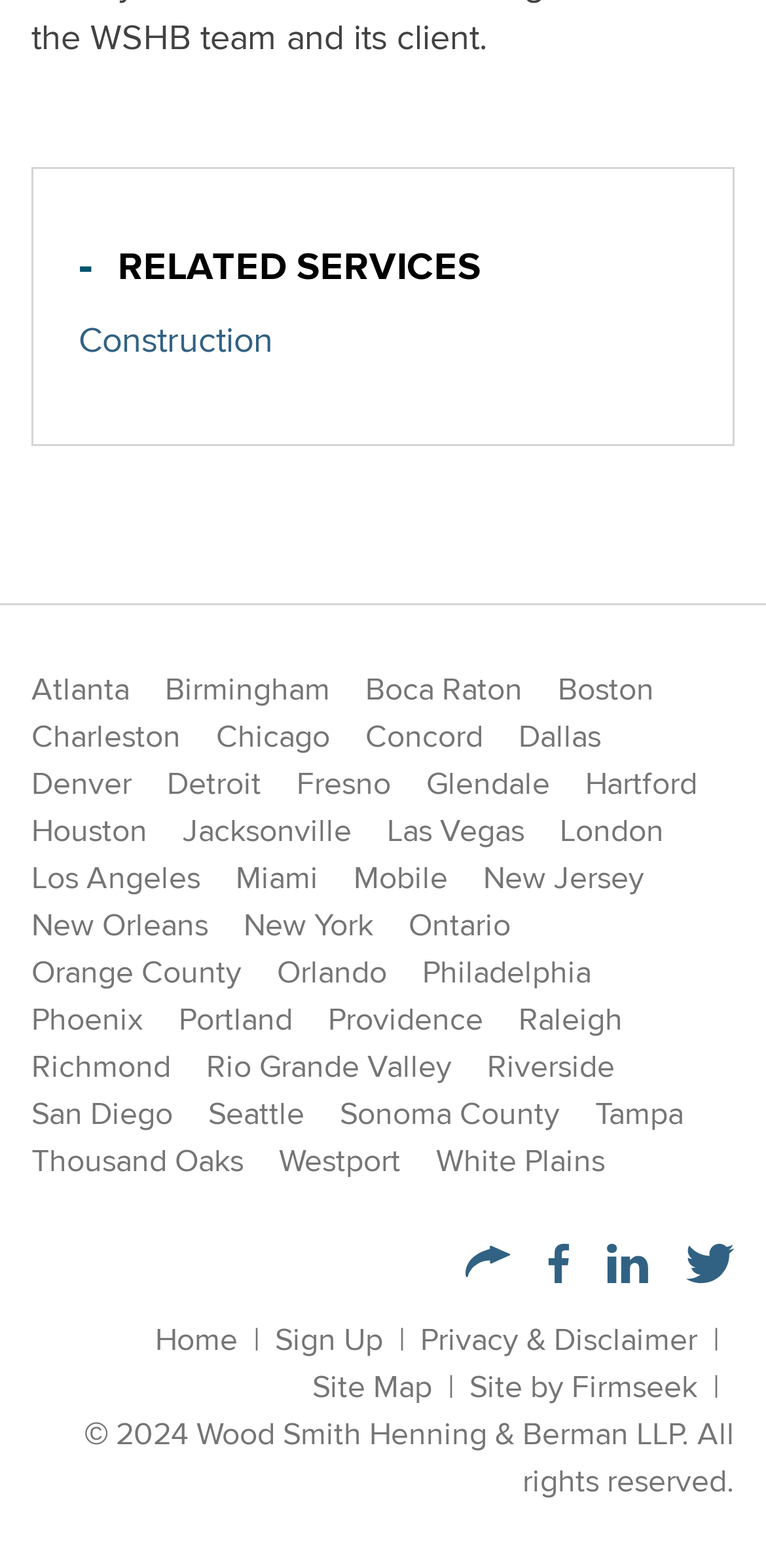Specify the bounding box coordinates (top-left x, top-left y, bottom-right x, bottom-right y) of the UI element in the screenshot that matches this description: Privacy & Disclaimer

[0.549, 0.839, 0.91, 0.868]